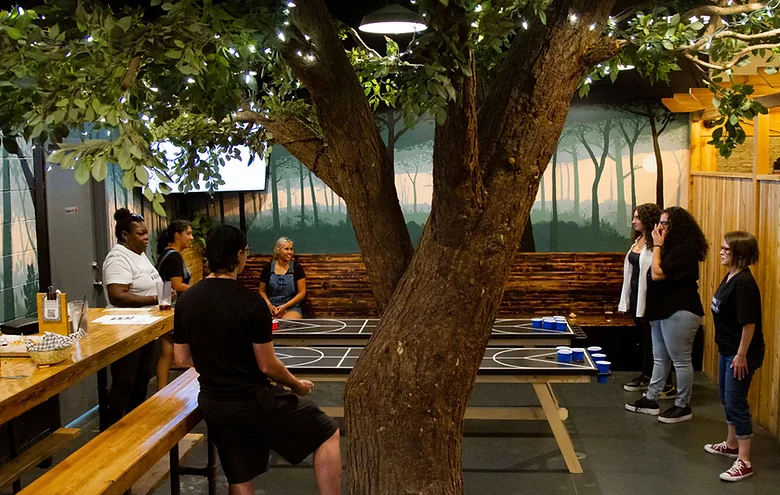Provide a brief response to the question below using a single word or phrase: 
What is the purpose of the event host?

To enhance the experience